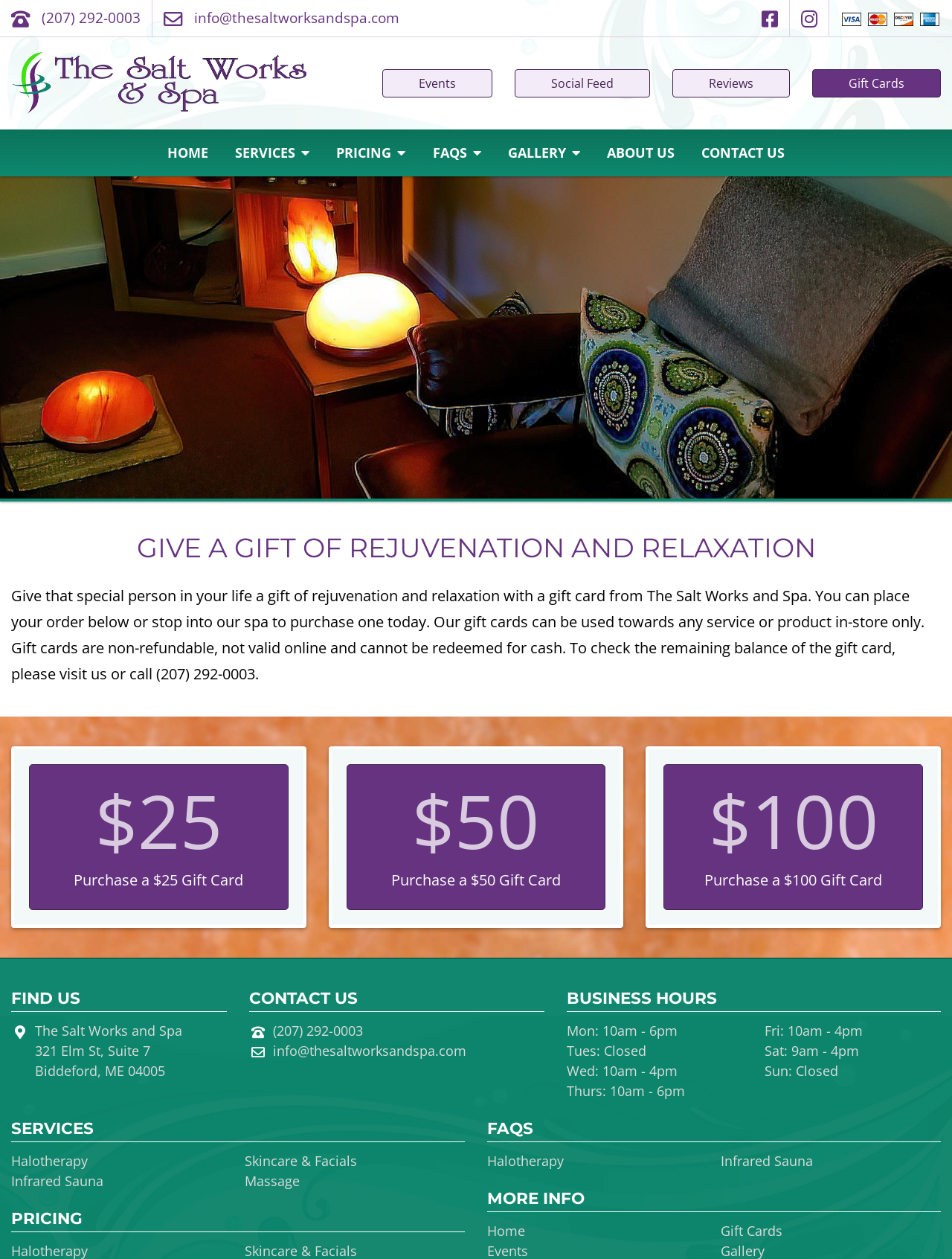Identify the bounding box coordinates for the element that needs to be clicked to fulfill this instruction: "Call the spa". Provide the coordinates in the format of four float numbers between 0 and 1: [left, top, right, bottom].

[0.044, 0.007, 0.148, 0.022]